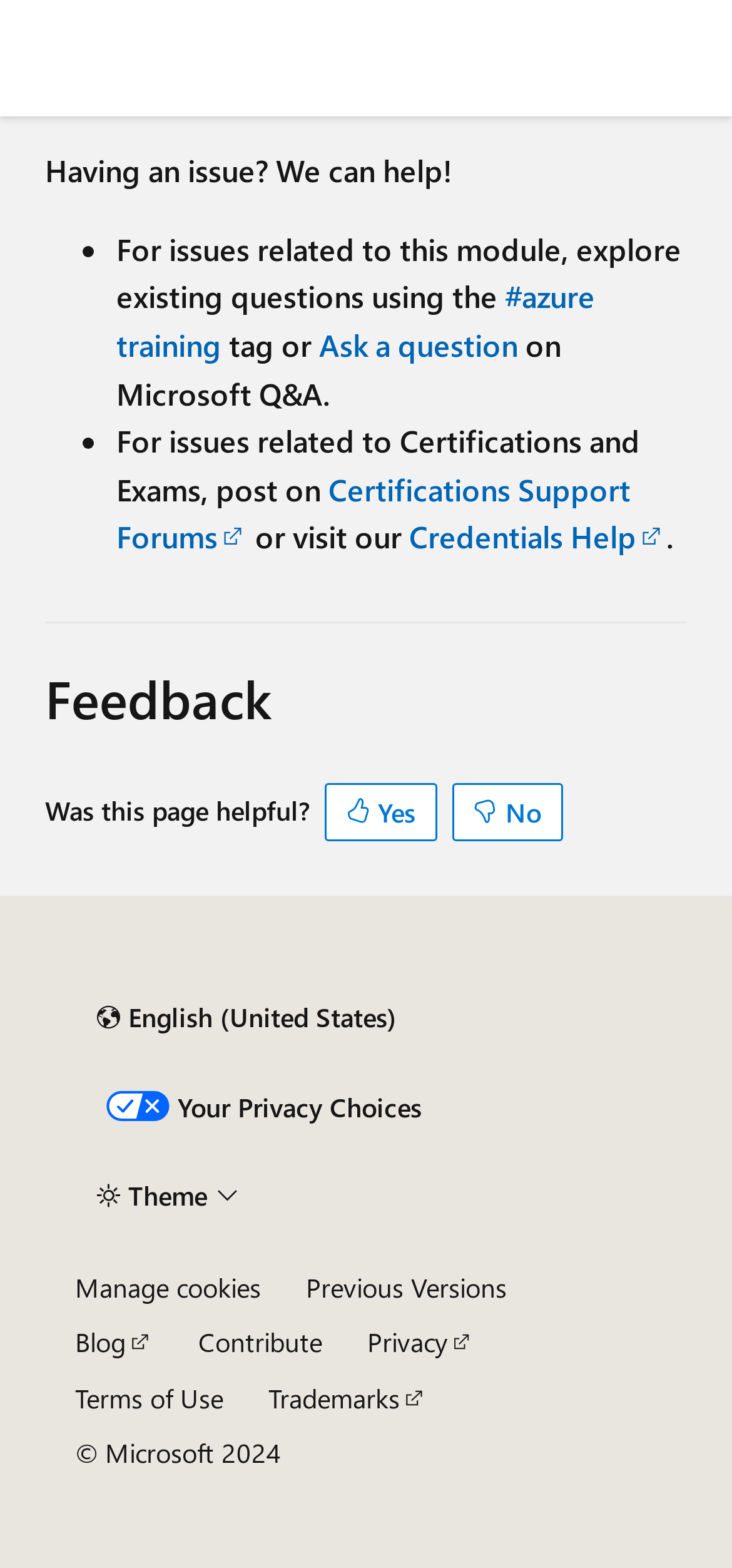Determine the bounding box coordinates of the area to click in order to meet this instruction: "Post on Certifications Support Forums".

[0.159, 0.299, 0.862, 0.355]